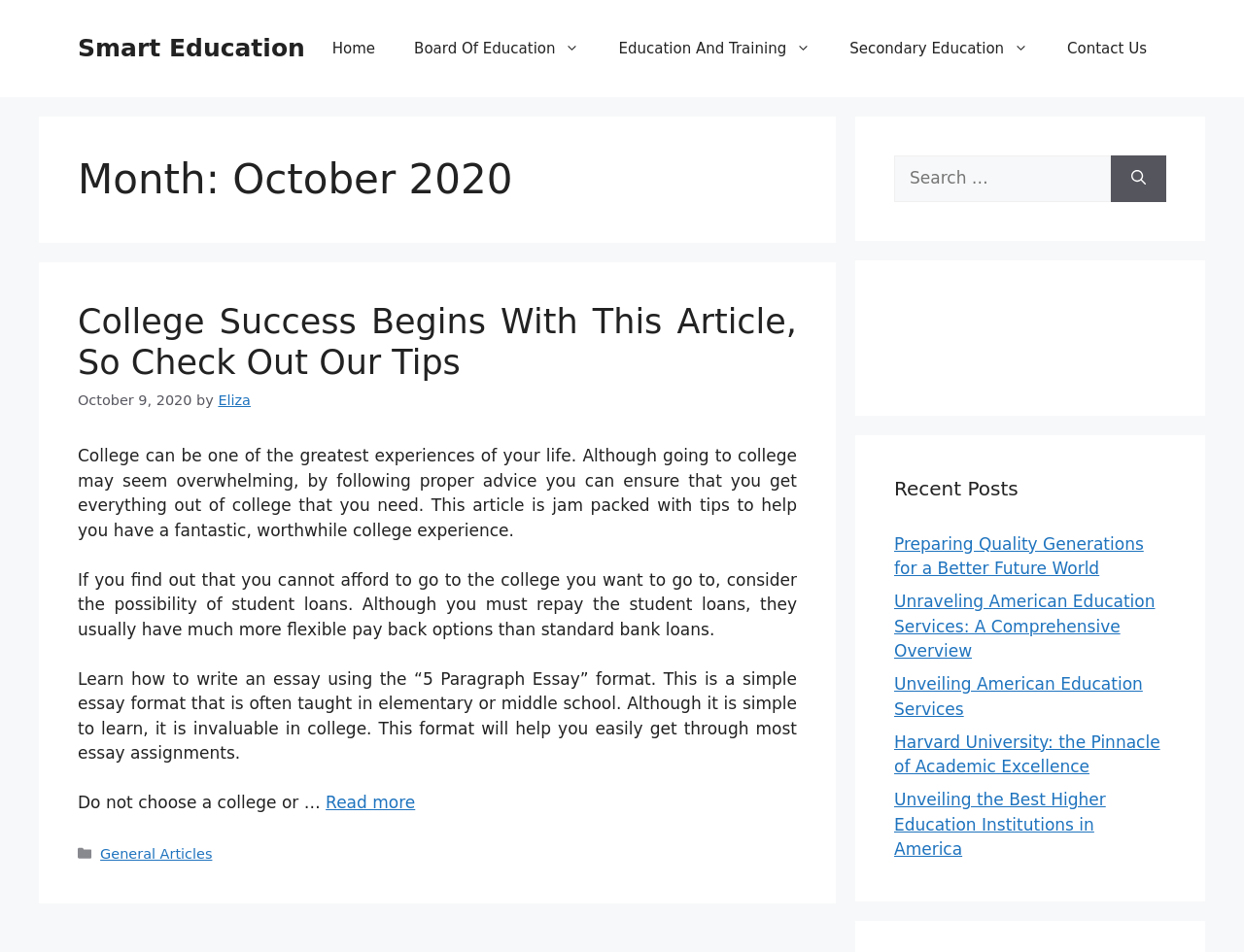What is the main topic of the webpage? Please answer the question using a single word or phrase based on the image.

Education